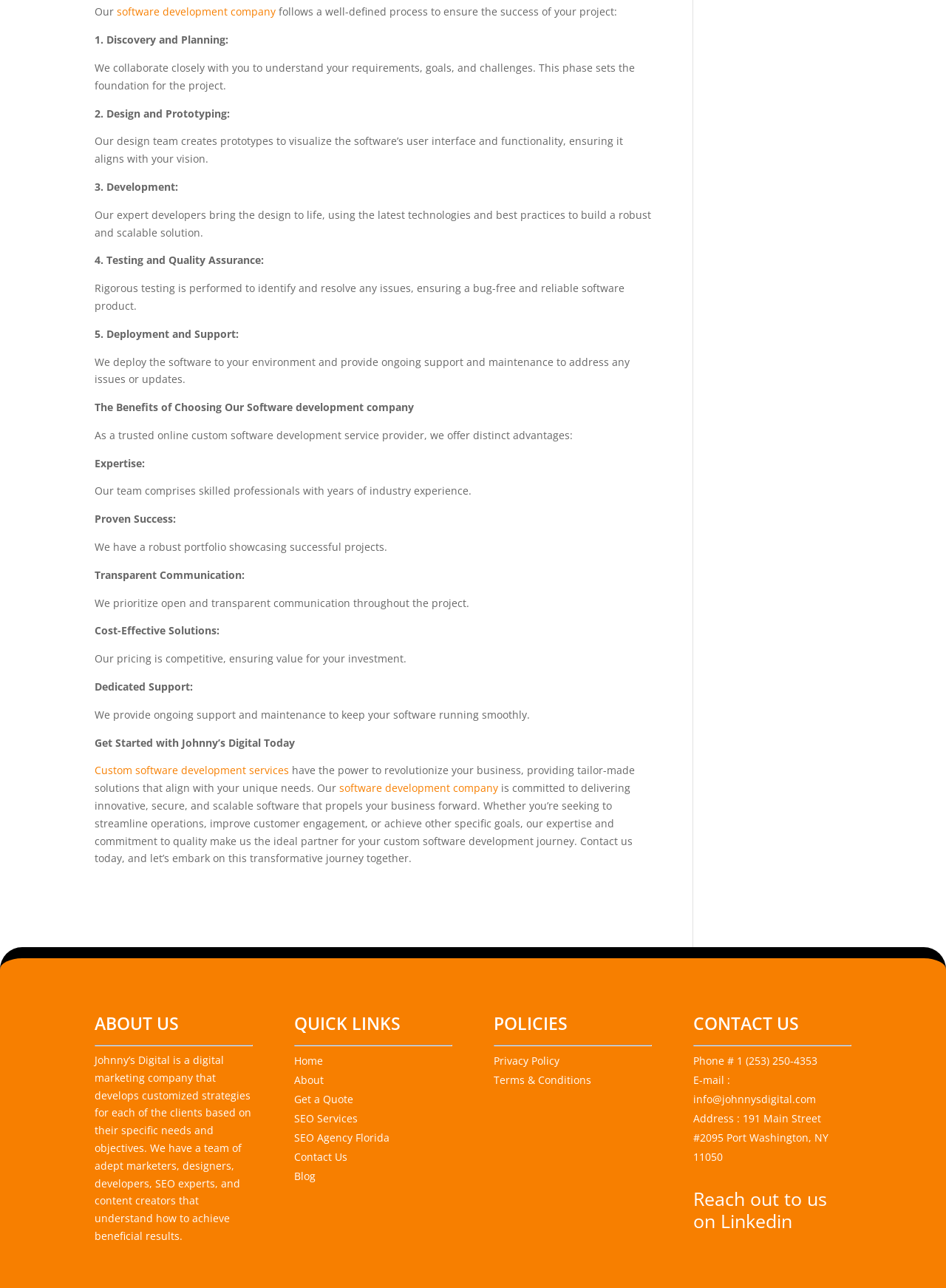Find the UI element described as: "Get a Quote" and predict its bounding box coordinates. Ensure the coordinates are four float numbers between 0 and 1, [left, top, right, bottom].

[0.311, 0.848, 0.373, 0.859]